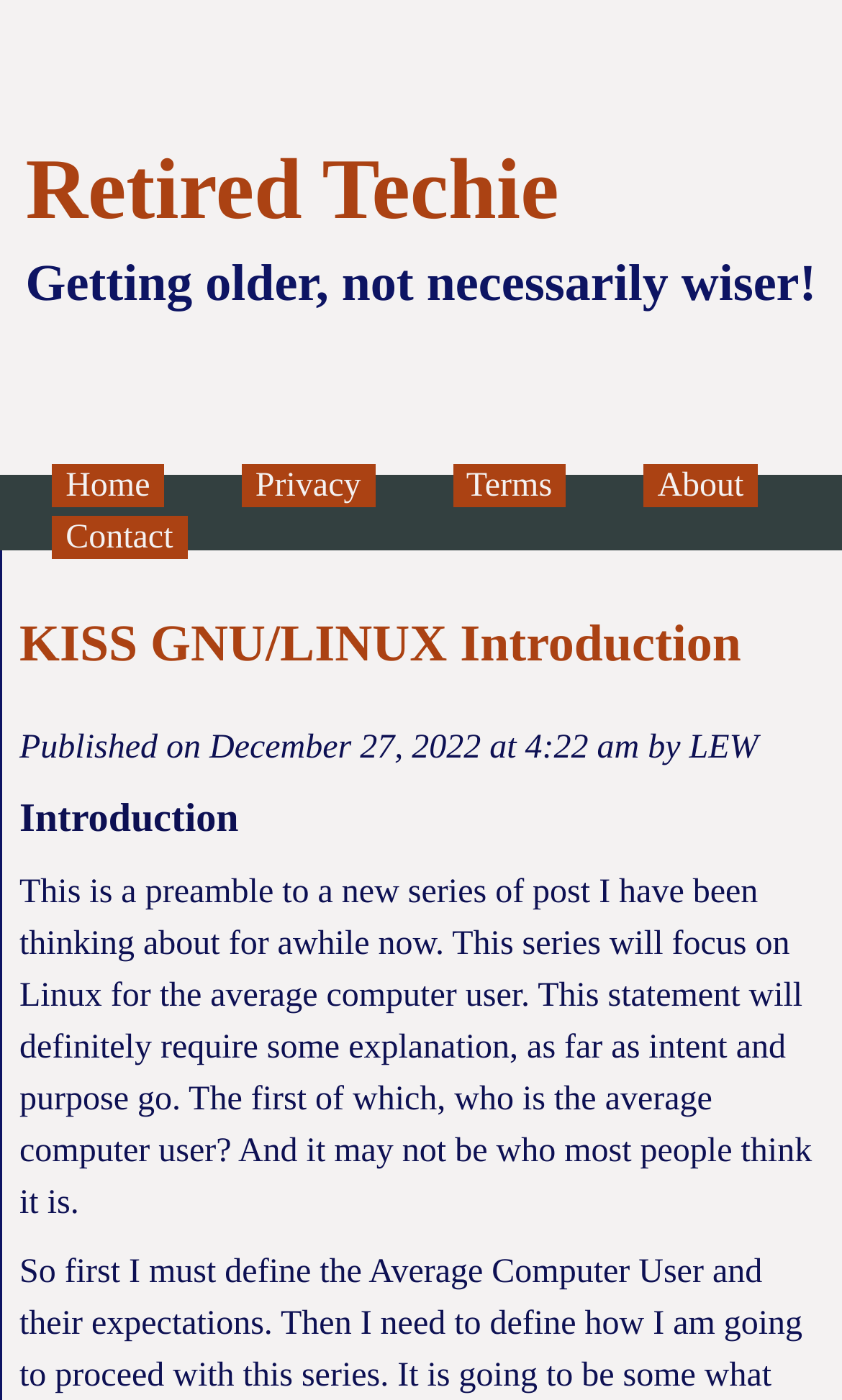Provide a brief response using a word or short phrase to this question:
What is the title of the first post in the series?

KISS GNU/LINUX Introduction